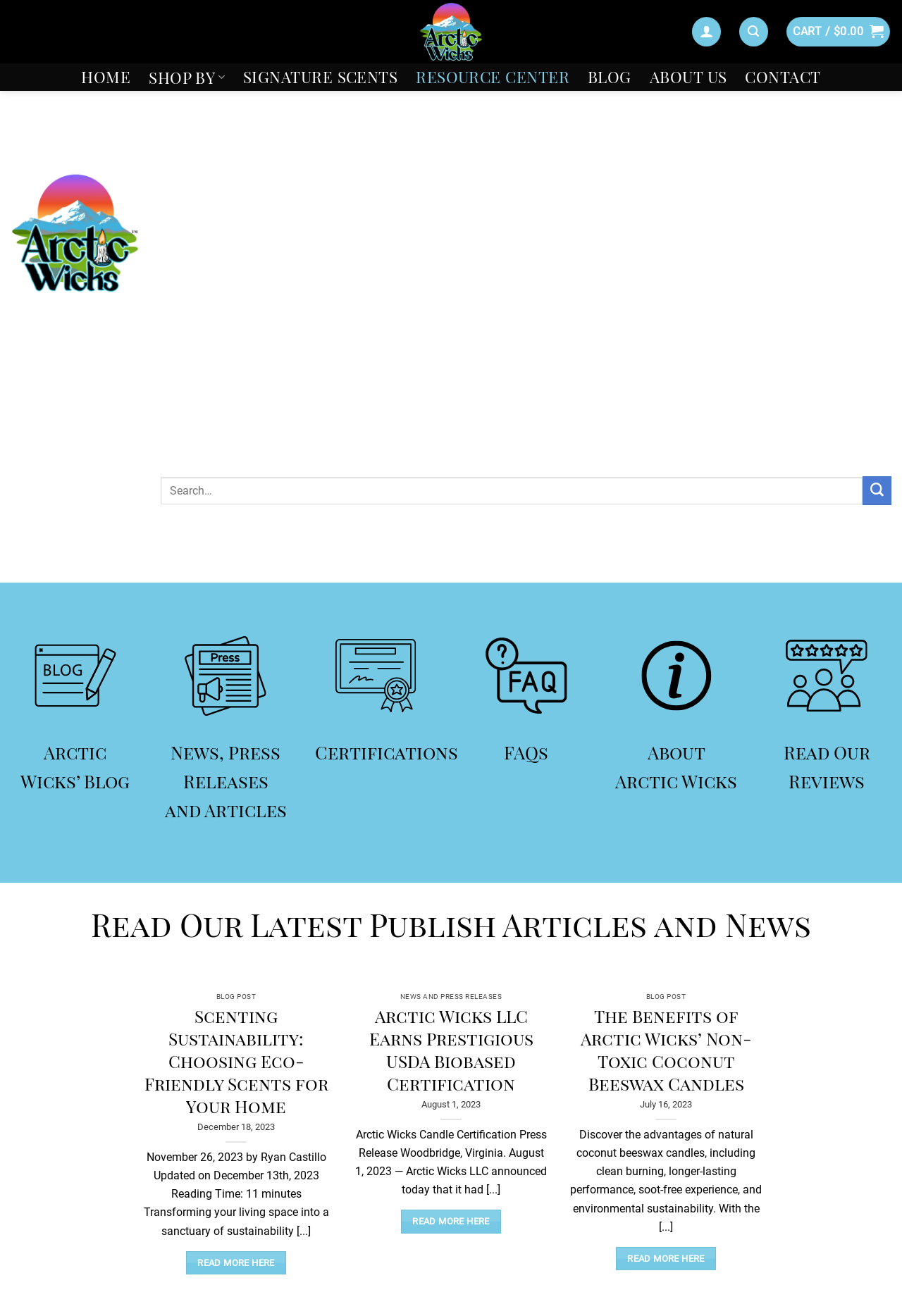Provide the bounding box coordinates of the HTML element this sentence describes: "parent_node: About Arctic Wicks".

[0.682, 0.48, 0.818, 0.549]